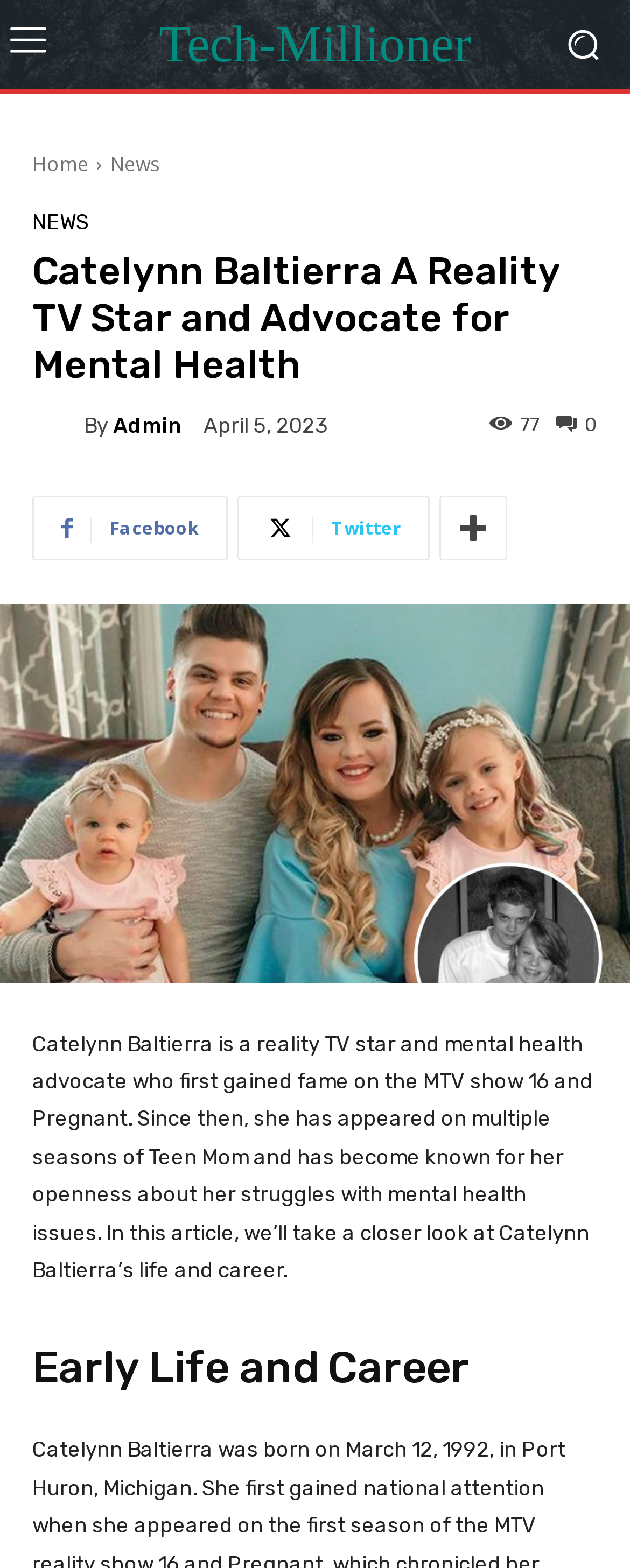How many social media links are available?
Based on the screenshot, provide a one-word or short-phrase response.

3